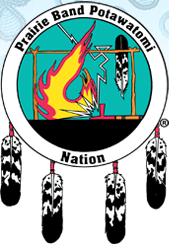Explain all the elements you observe in the image.

This image features the official logo of the Prairie Band Potawatomi Nation. The logo showcases a vibrant design with a central flame, symbolizing passion and resilience, set against a turquoise background. Above the flame, traditional symbols, including a lightning bolt and a feather, suggest a deep connection to heritage and spirituality. The outer circle of the logo includes the text "Prairie Band Potawatomi Nation," underscoring the identity and pride of the tribe. Stylized feathers adorn the bottom, adding a decorative element that reflects traditional Native American craftsmanship. This emblem represents the community's cultural significance and commitment to their heritage.